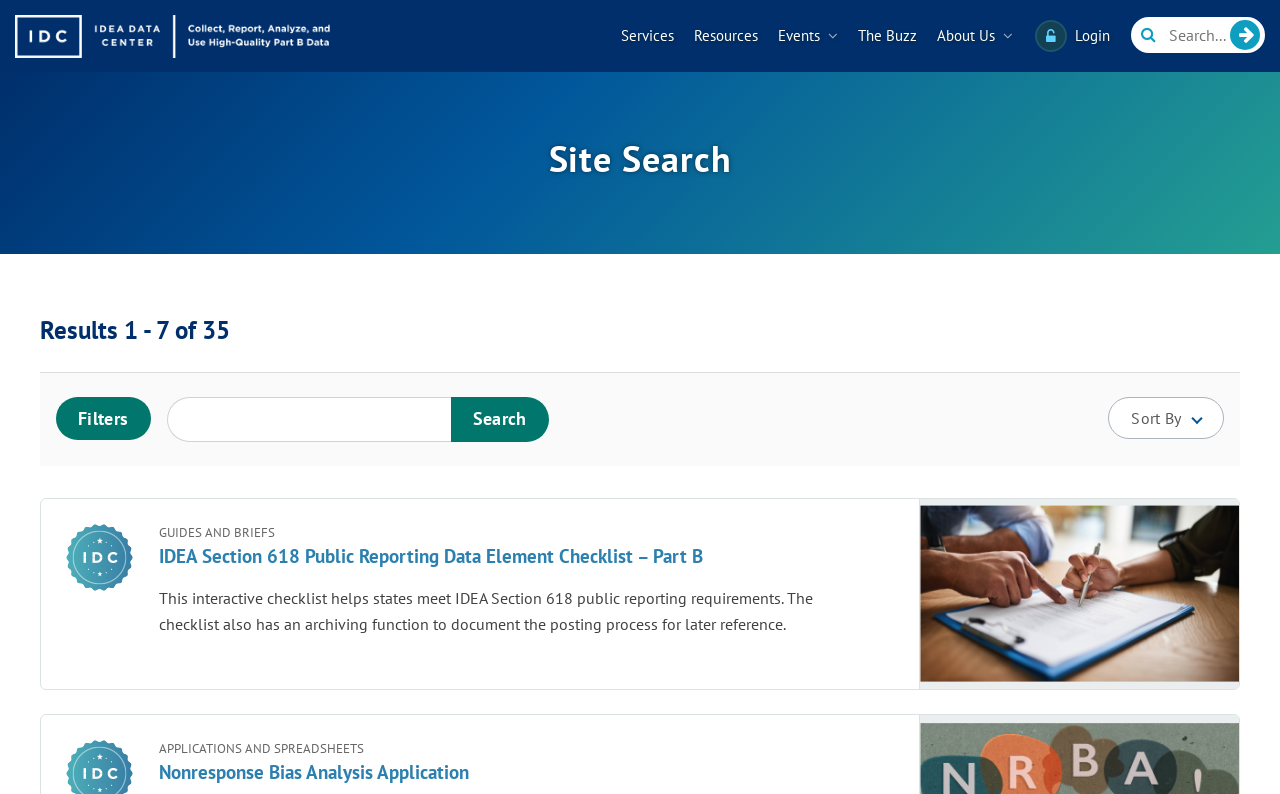How many search results are displayed?
Respond to the question with a well-detailed and thorough answer.

The heading 'Results 1 - 7 of 35' indicates that 7 search results are currently displayed out of a total of 35 results.